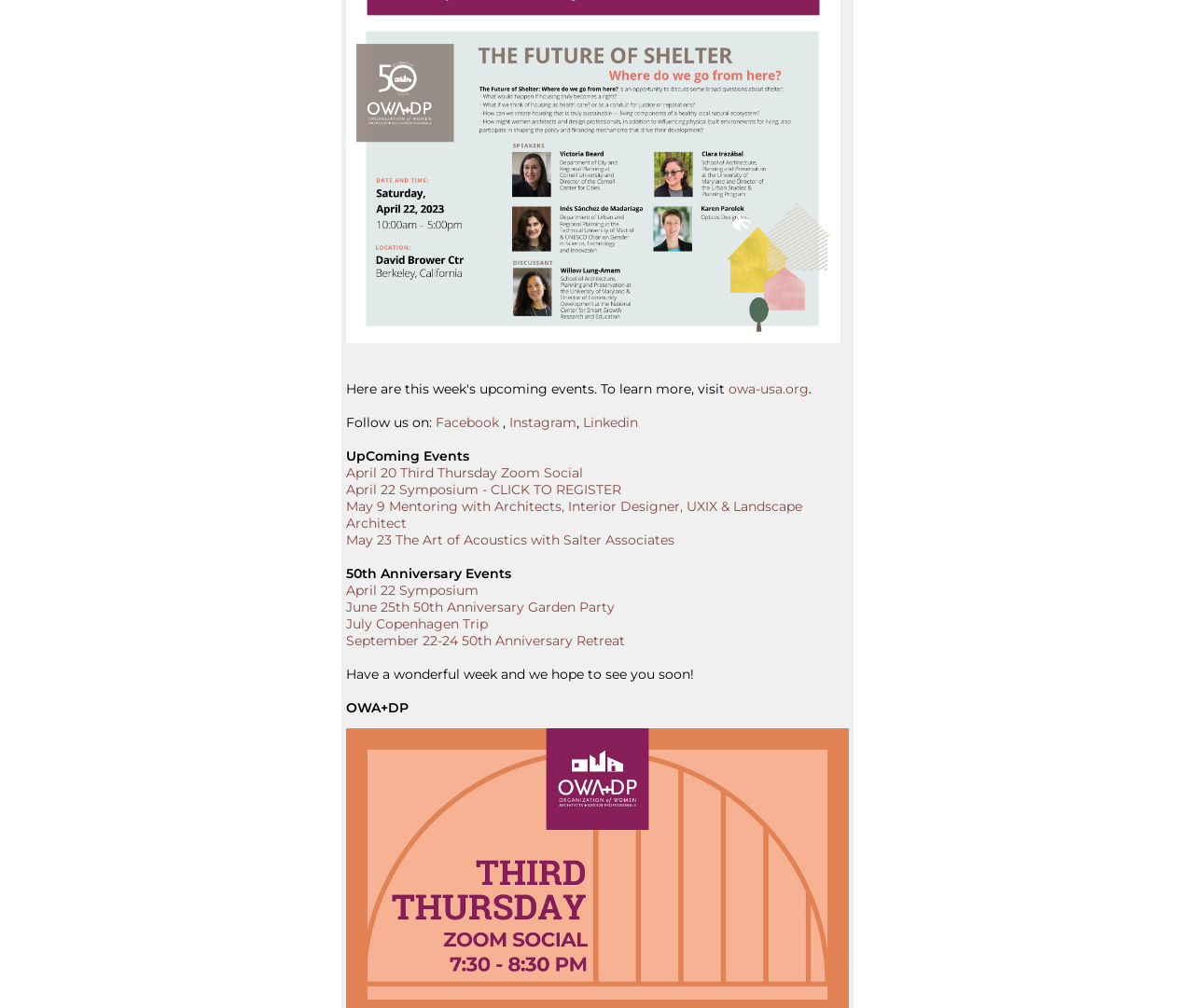Provide the bounding box coordinates of the HTML element described as: "July Copenhagen Trip". The bounding box coordinates should be four float numbers between 0 and 1, i.e., [left, top, right, bottom].

[0.29, 0.611, 0.409, 0.627]